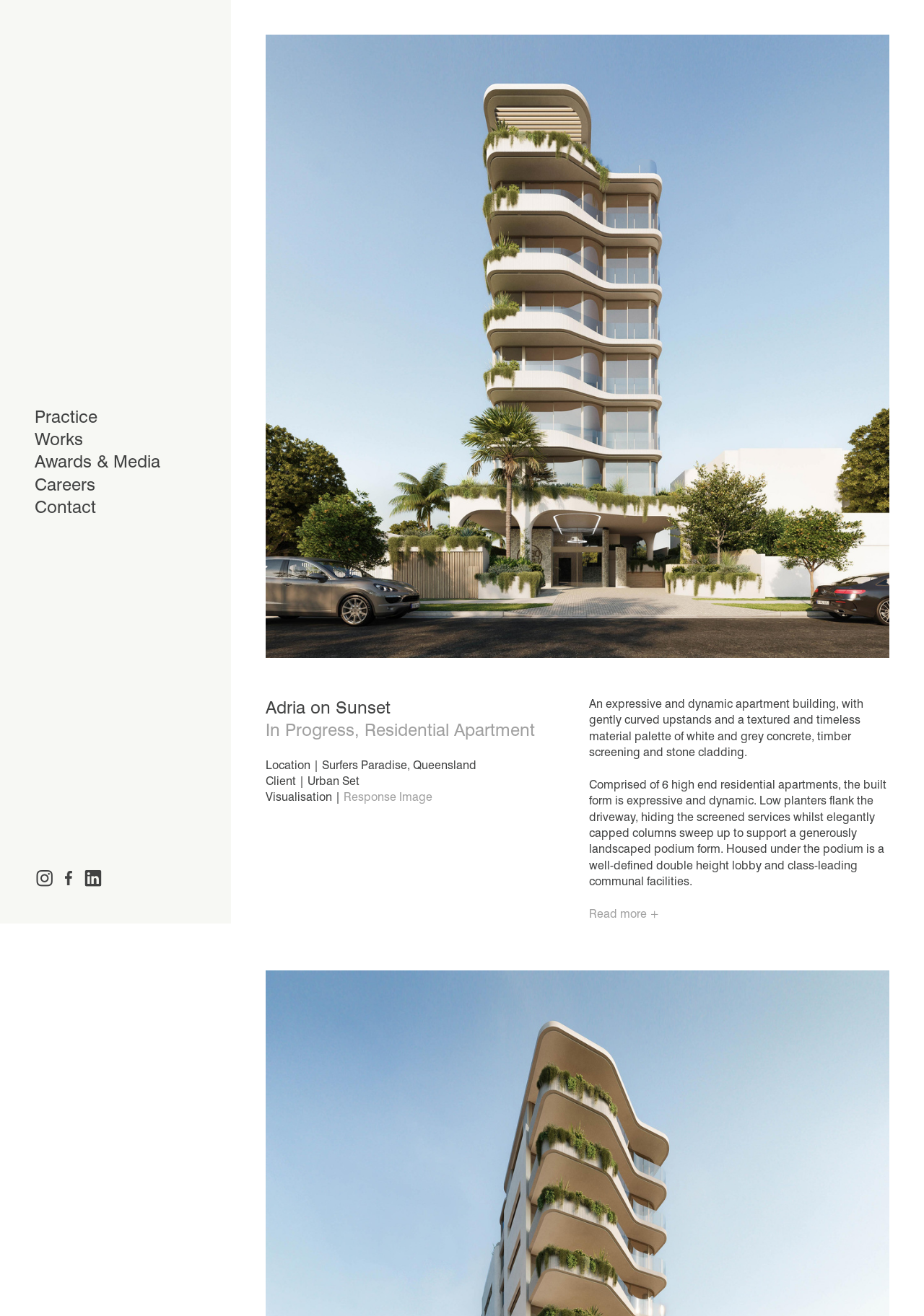Please provide the bounding box coordinates in the format (top-left x, top-left y, bottom-right x, bottom-right y). Remember, all values are floating point numbers between 0 and 1. What is the bounding box coordinate of the region described as: Careers

[0.038, 0.36, 0.103, 0.376]